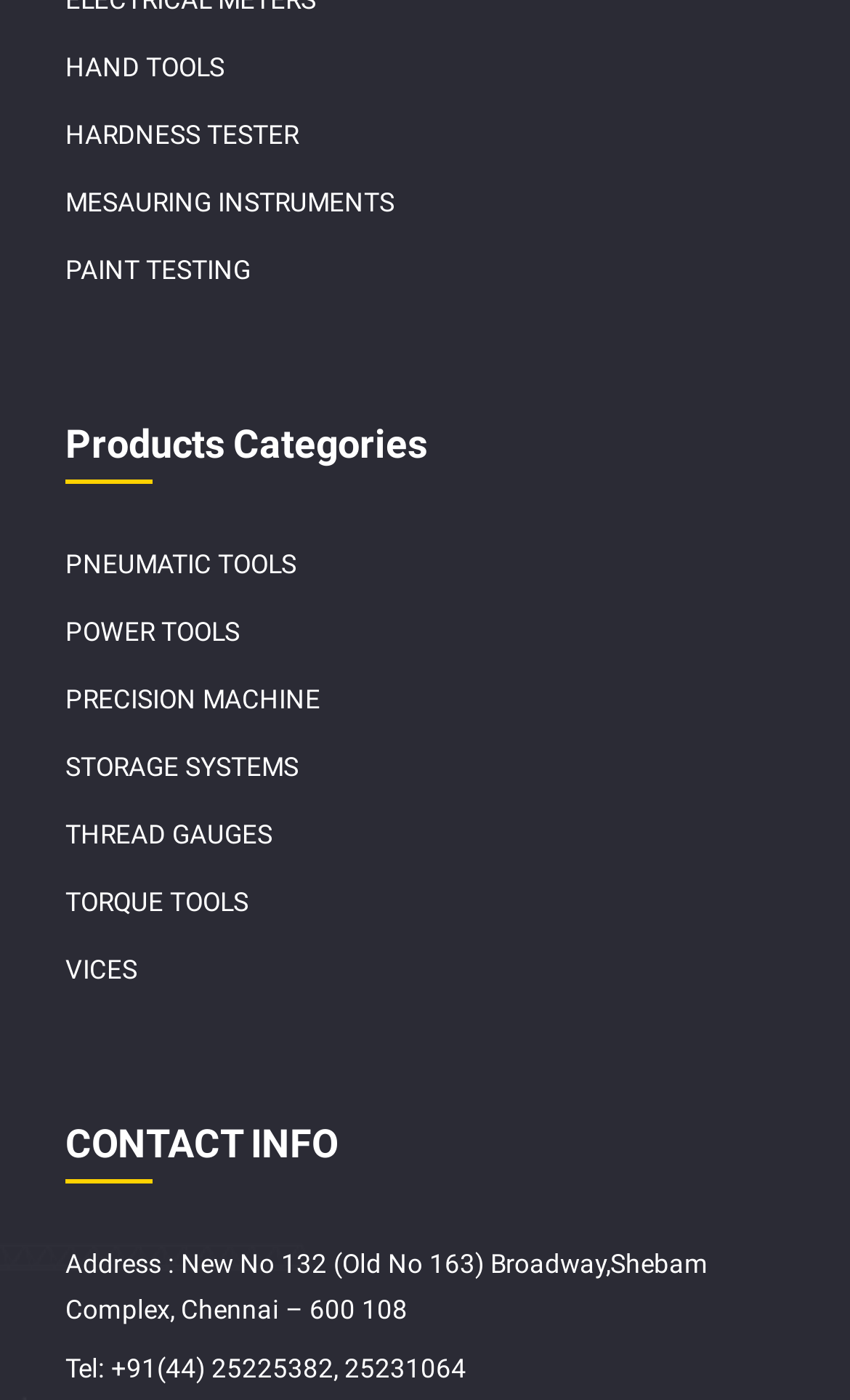How many phone numbers are listed?
Give a single word or phrase as your answer by examining the image.

2